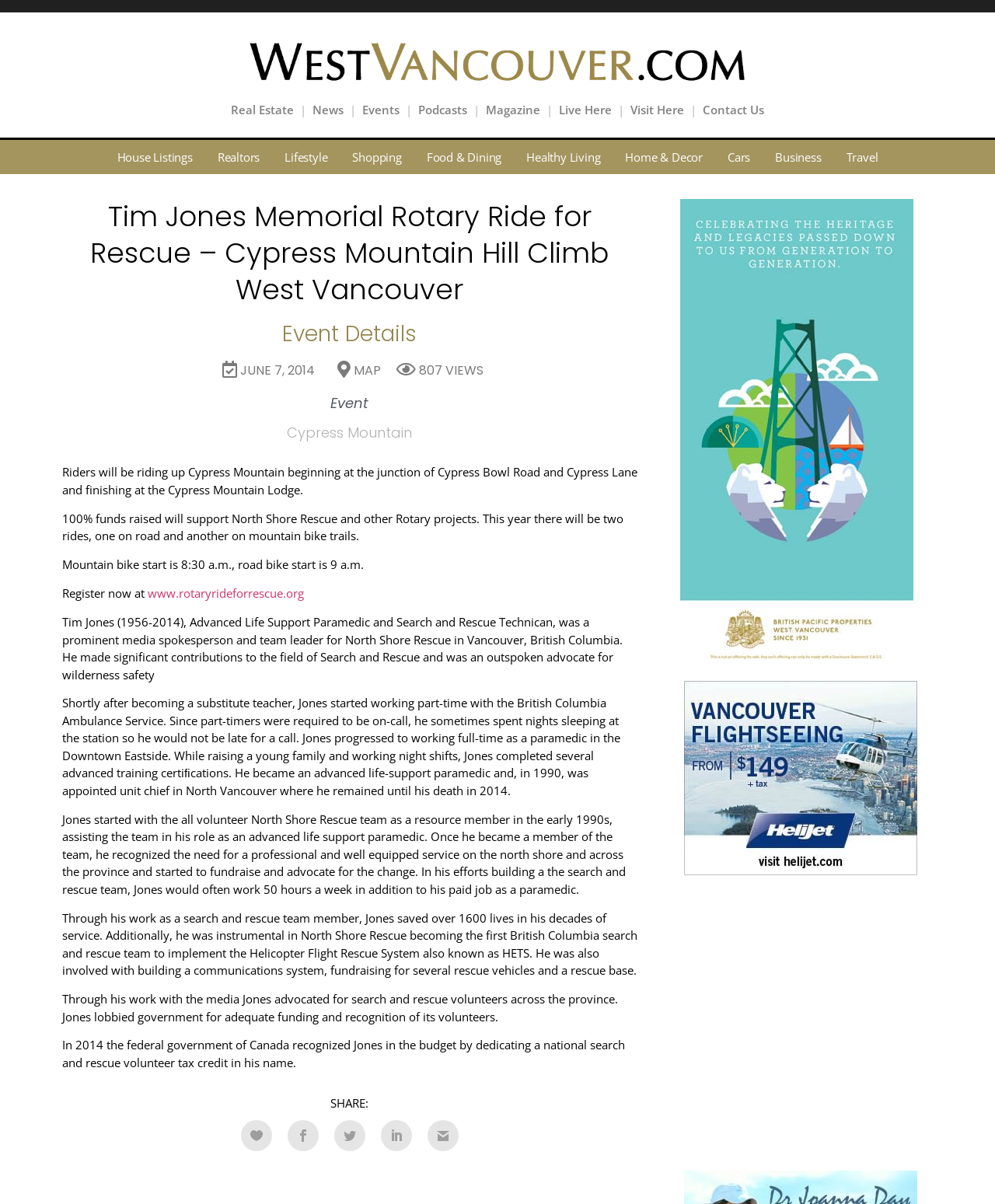Find the bounding box coordinates of the clickable region needed to perform the following instruction: "Register now". The coordinates should be provided as four float numbers between 0 and 1, i.e., [left, top, right, bottom].

[0.148, 0.486, 0.305, 0.499]